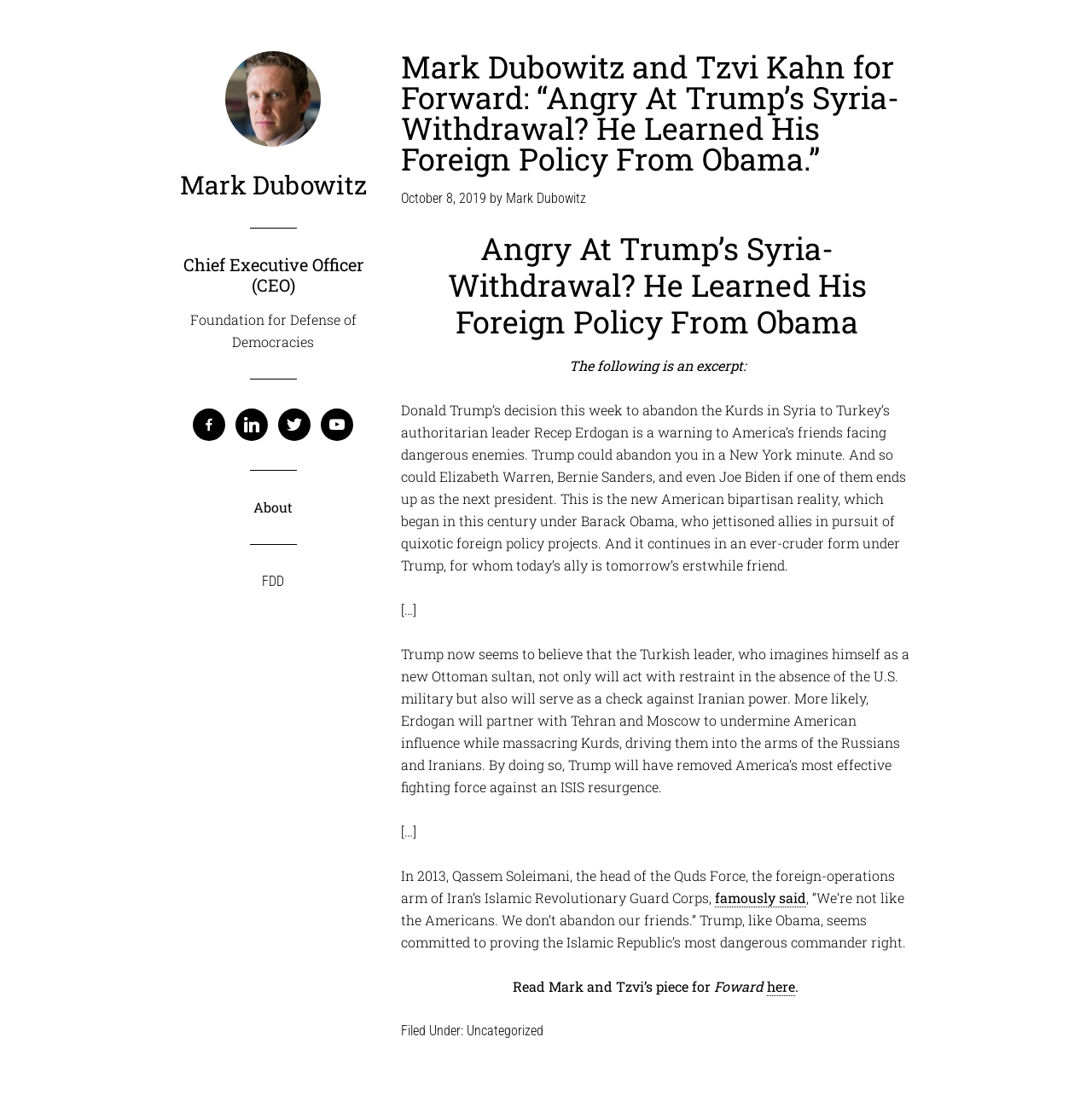Determine the bounding box coordinates for the region that must be clicked to execute the following instruction: "Read the full article on Forward".

[0.702, 0.892, 0.728, 0.909]